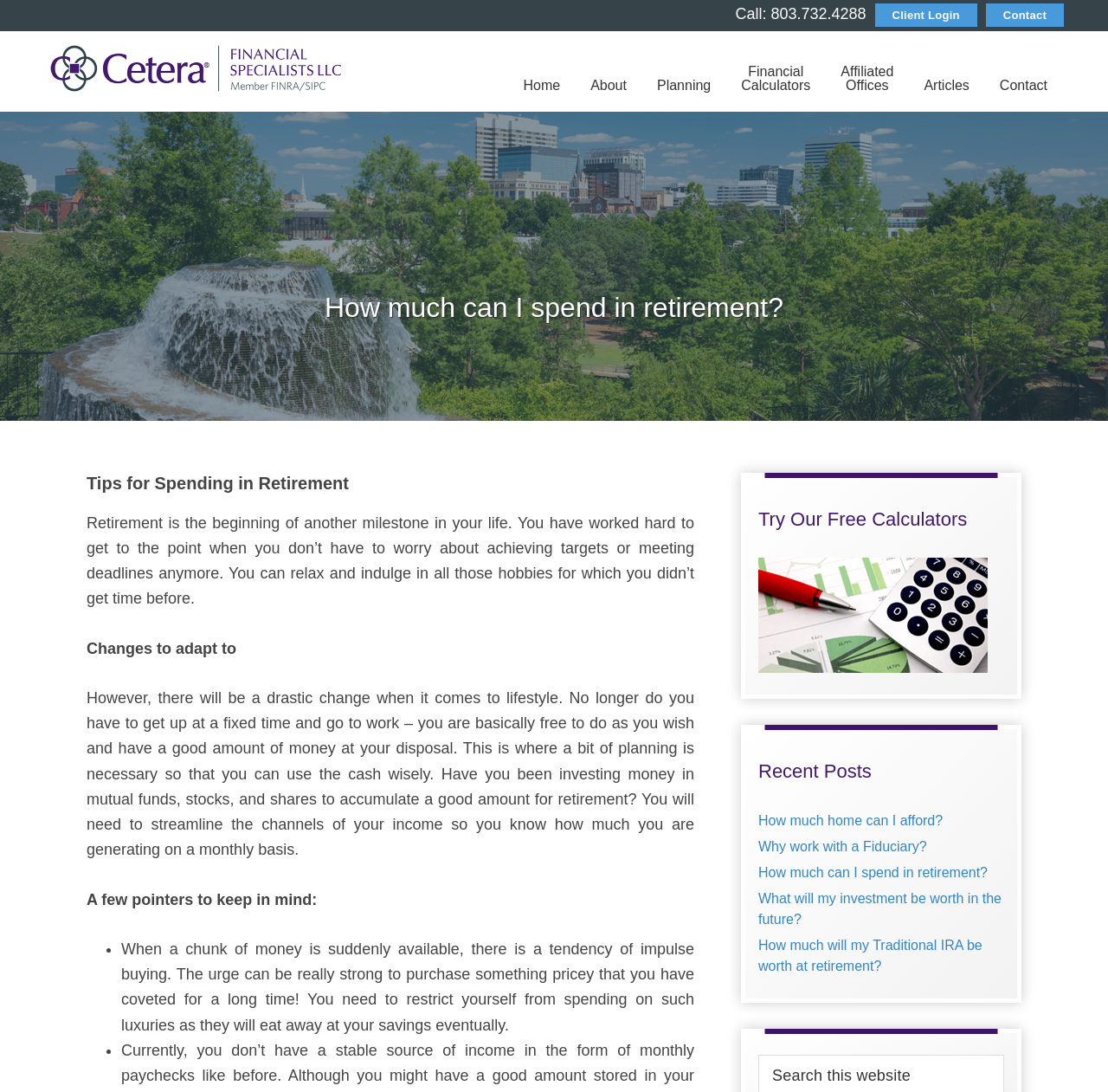Determine the bounding box coordinates of the clickable region to carry out the instruction: "Call the phone number".

[0.664, 0.005, 0.786, 0.021]